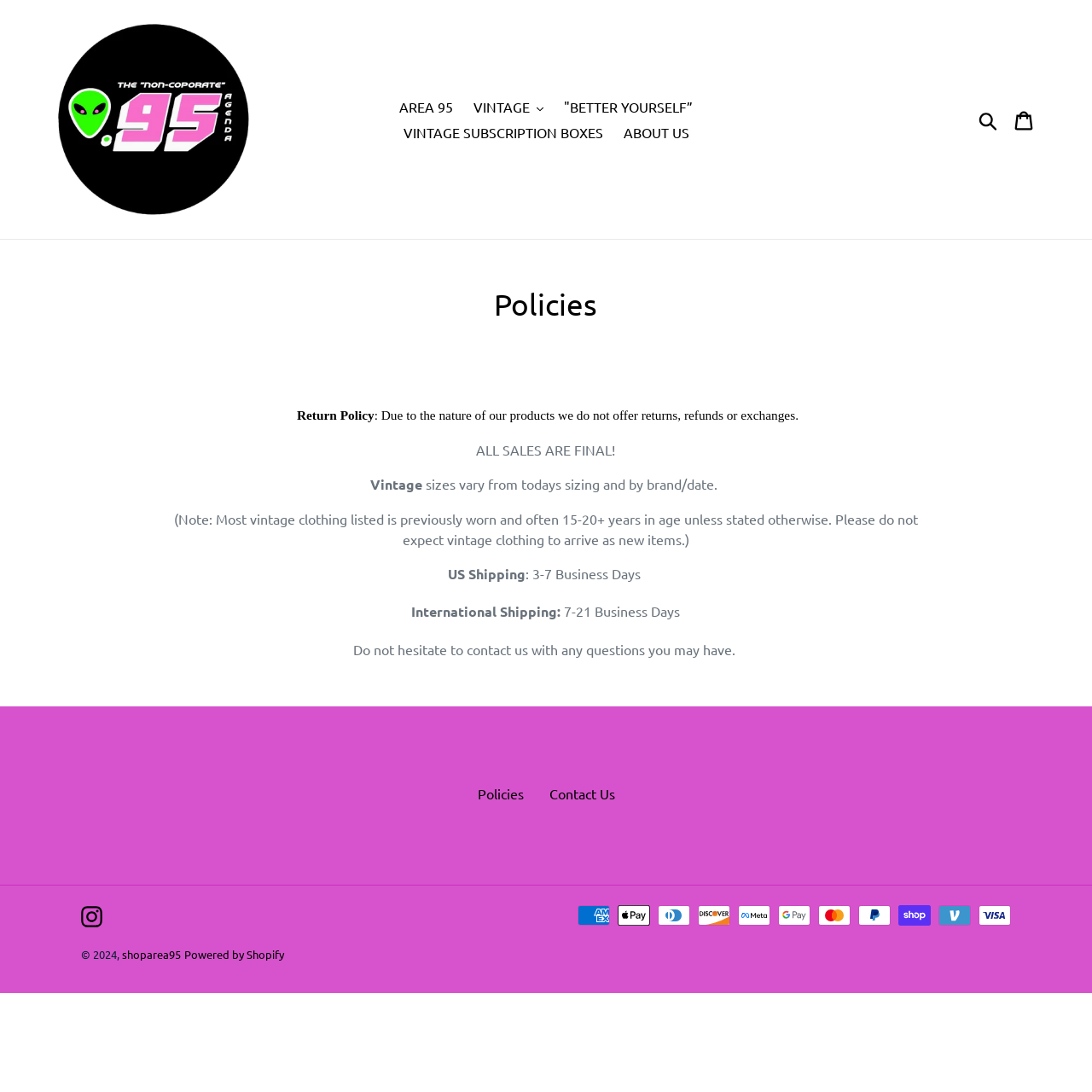Please identify the bounding box coordinates of the area that needs to be clicked to fulfill the following instruction: "Go to the 'Cart'."

[0.92, 0.091, 0.957, 0.127]